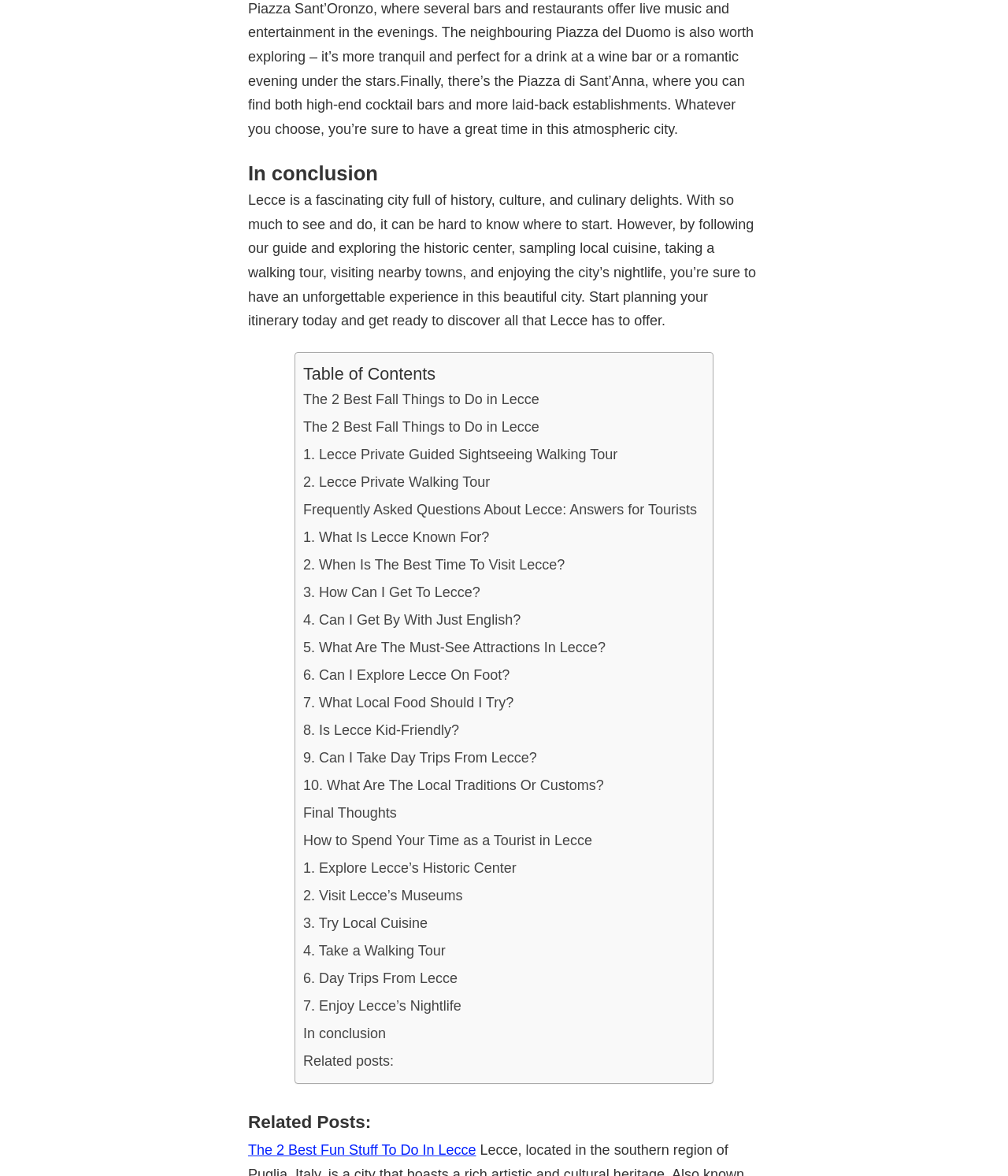How many FAQs are there about Lecce?
Please provide a single word or phrase in response based on the screenshot.

10